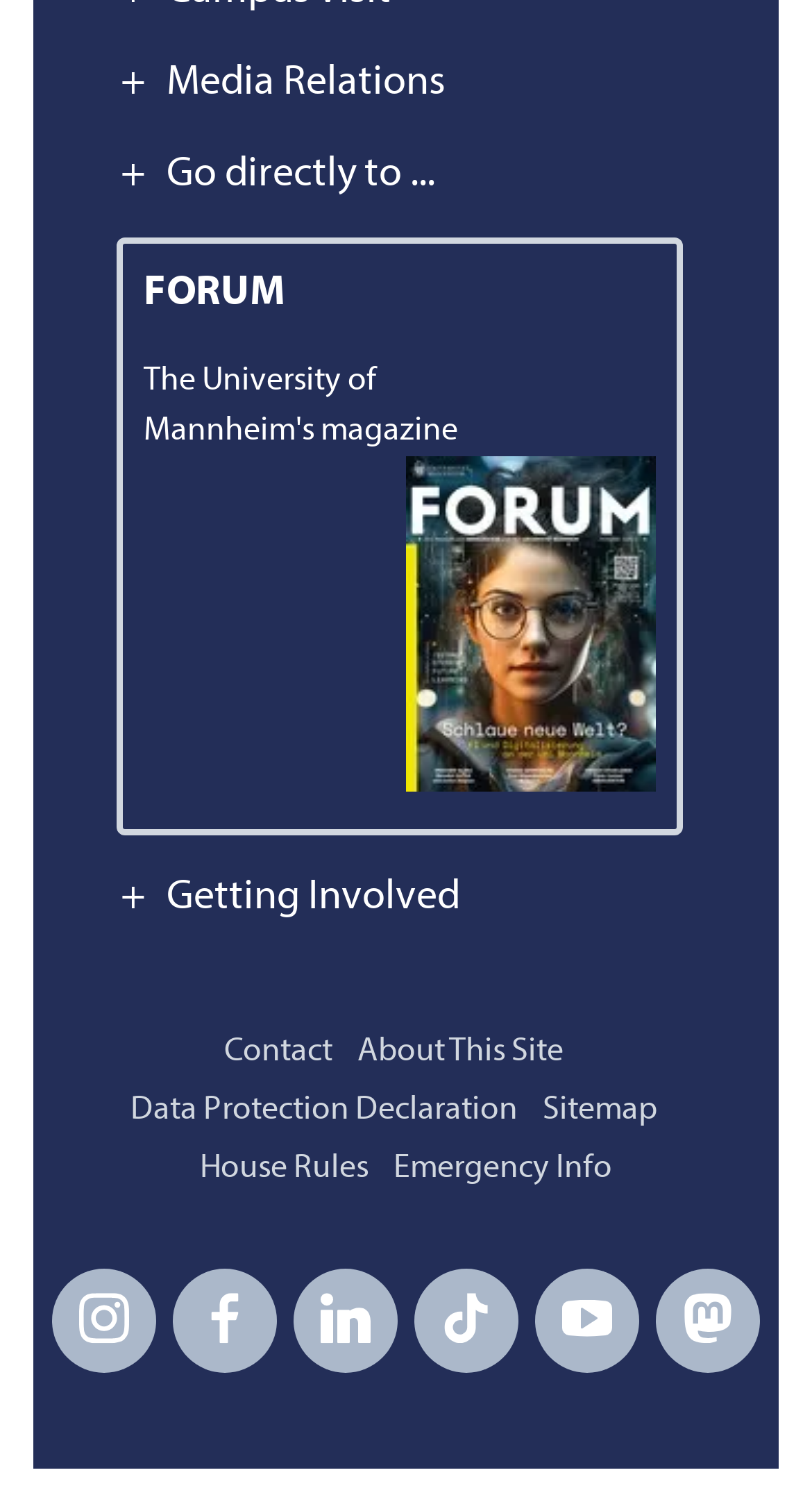What is the name of the university's magazine?
Using the image, provide a concise answer in one word or a short phrase.

FORUM